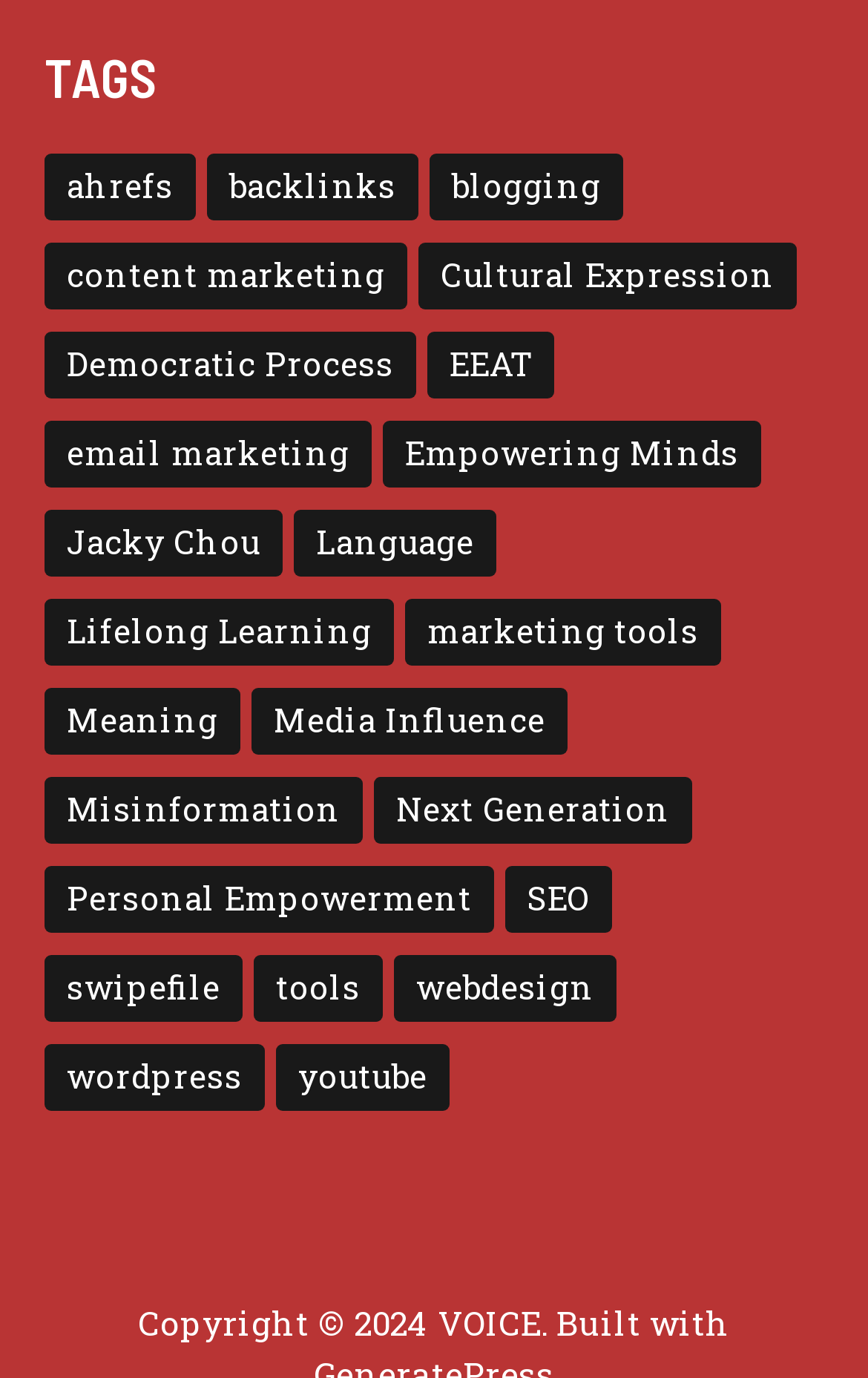Using the description: "youtube", identify the bounding box of the corresponding UI element in the screenshot.

[0.318, 0.758, 0.518, 0.807]